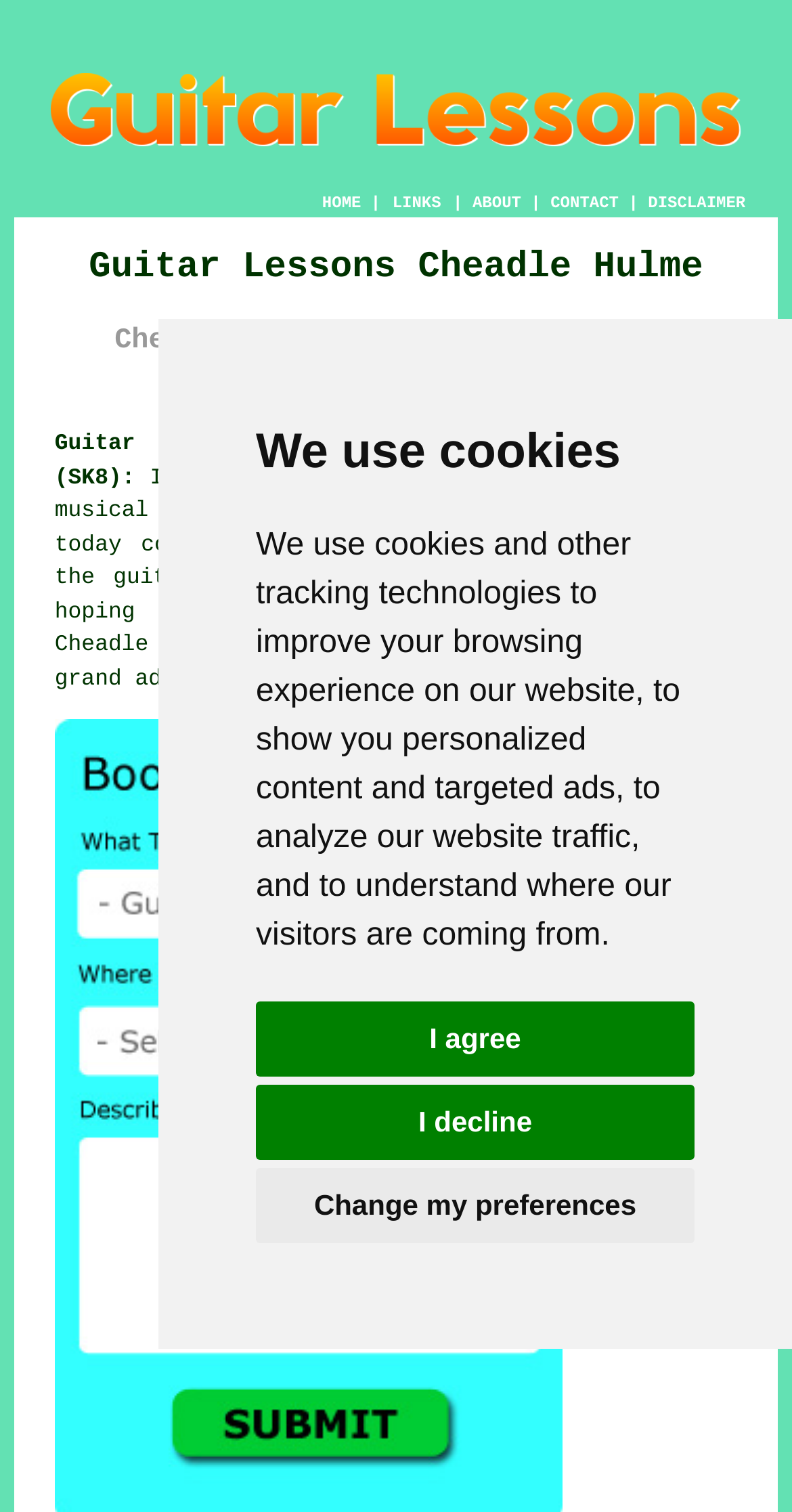What is the purpose of the website?
Using the image provided, answer with just one word or phrase.

To find a guitar teacher